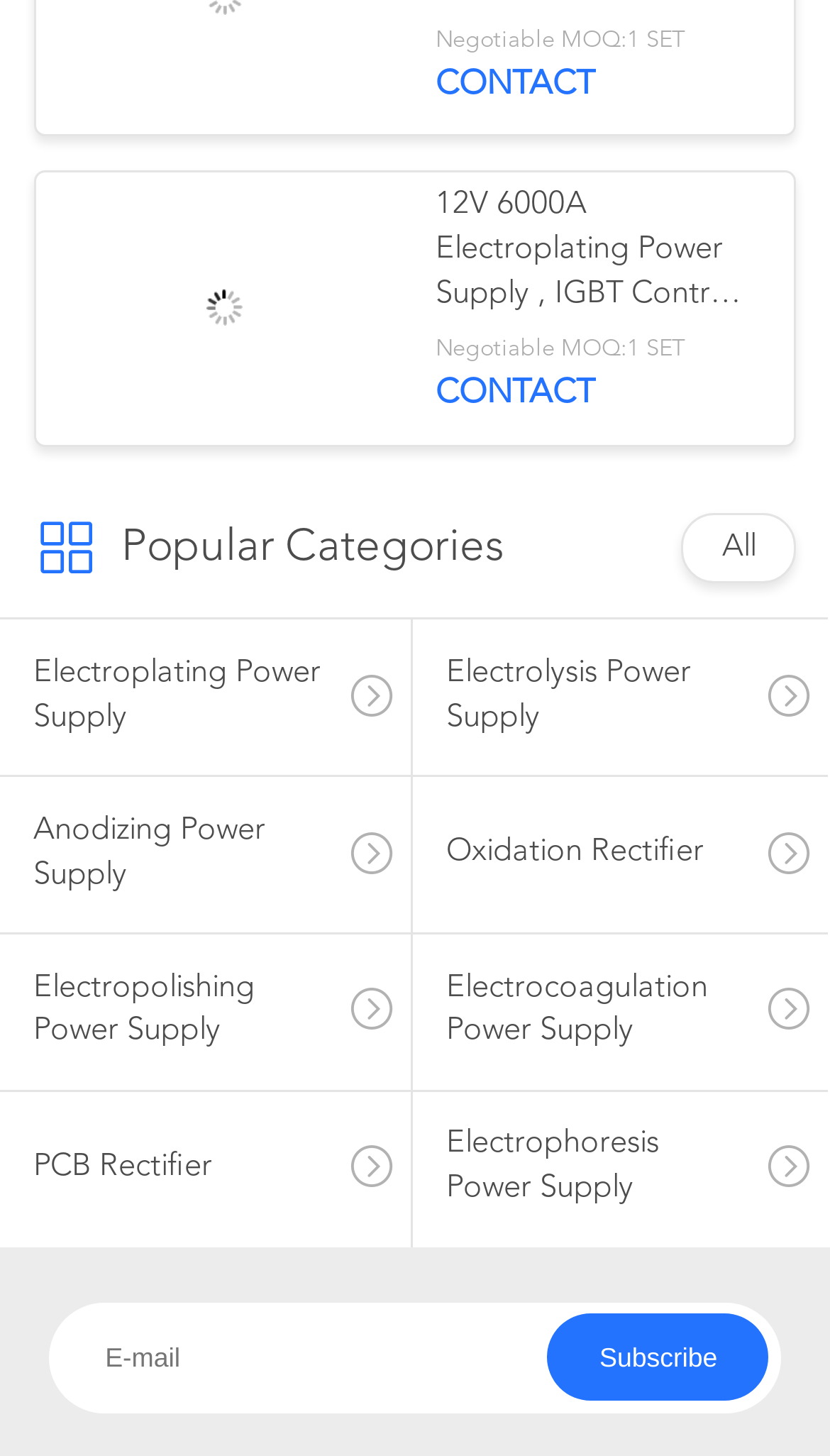Identify the bounding box coordinates for the UI element mentioned here: "Oxidation Rectifier". Provide the coordinates as four float values between 0 and 1, i.e., [left, top, right, bottom].

[0.497, 0.549, 0.997, 0.625]